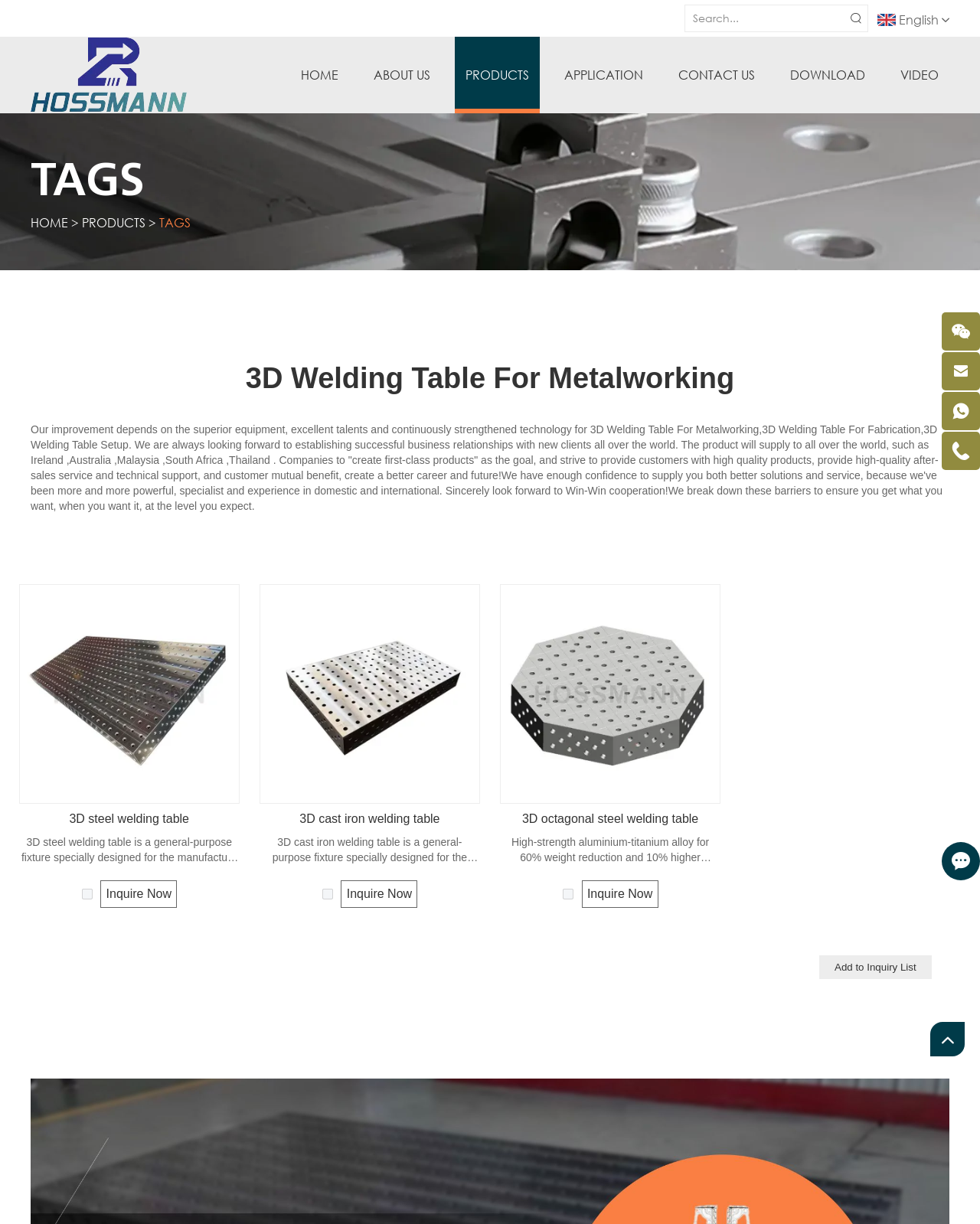Pinpoint the bounding box coordinates of the clickable element needed to complete the instruction: "Search for products". The coordinates should be provided as four float numbers between 0 and 1: [left, top, right, bottom].

[0.699, 0.004, 0.855, 0.026]